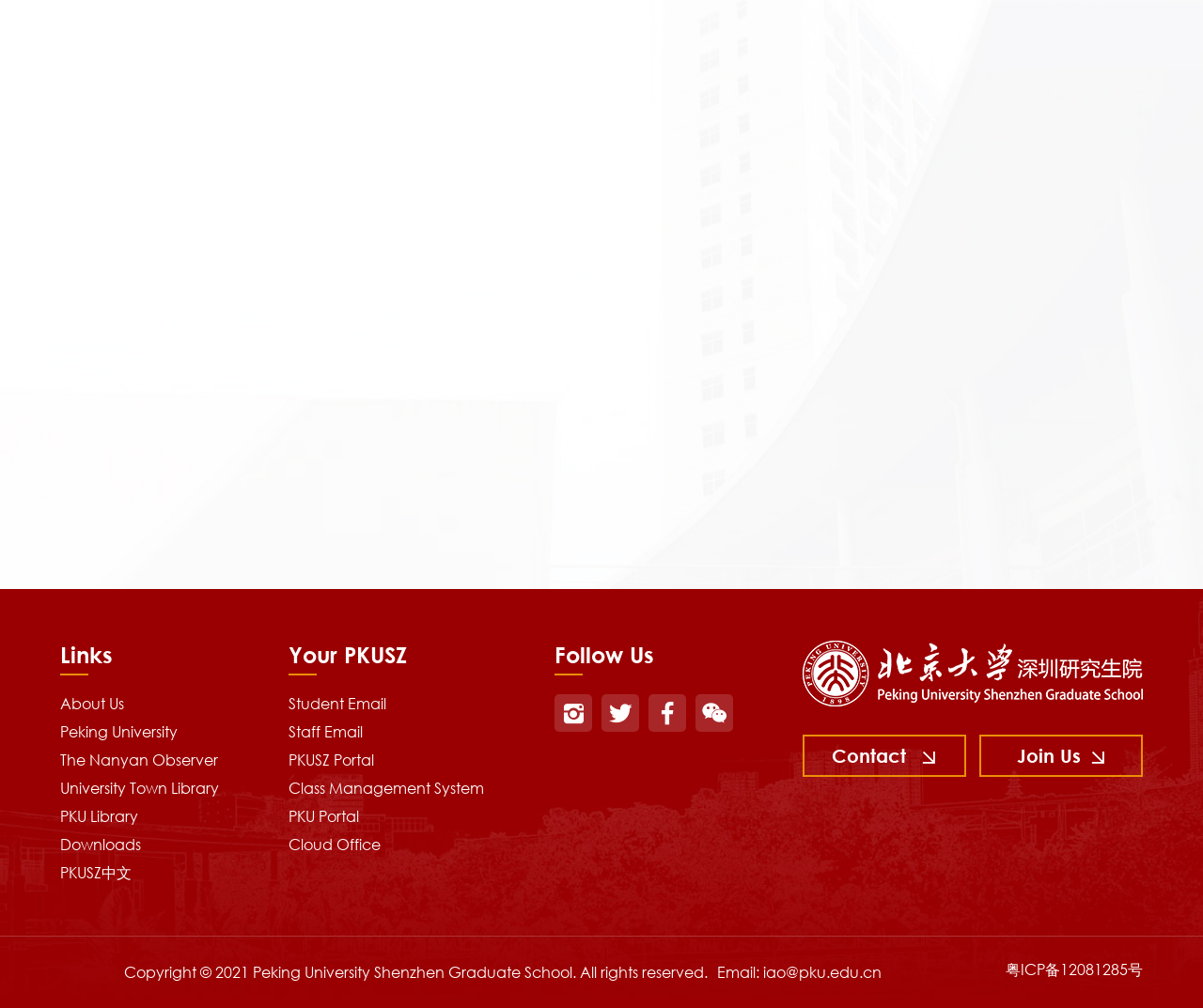Determine the bounding box coordinates of the element's region needed to click to follow the instruction: "Click on MORE". Provide these coordinates as four float numbers between 0 and 1, formatted as [left, top, right, bottom].

[0.88, 0.138, 0.95, 0.16]